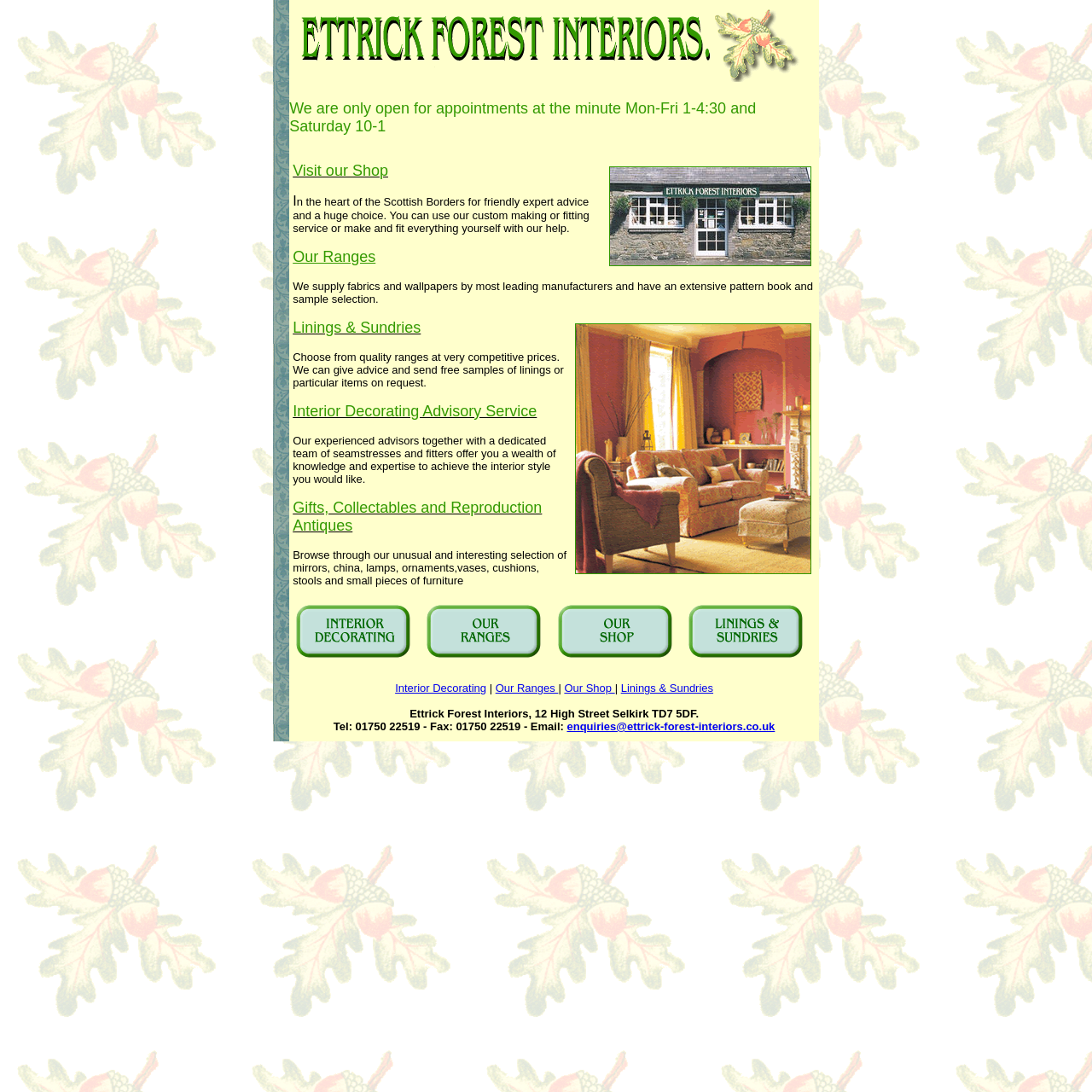Review the image closely and give a comprehensive answer to the question: What types of products does the shop sell?

I found the answer by looking at the text 'We supply fabrics and wallpapers by most leading manufacturers...' which indicates that the shop sells fabrics and wallpapers.